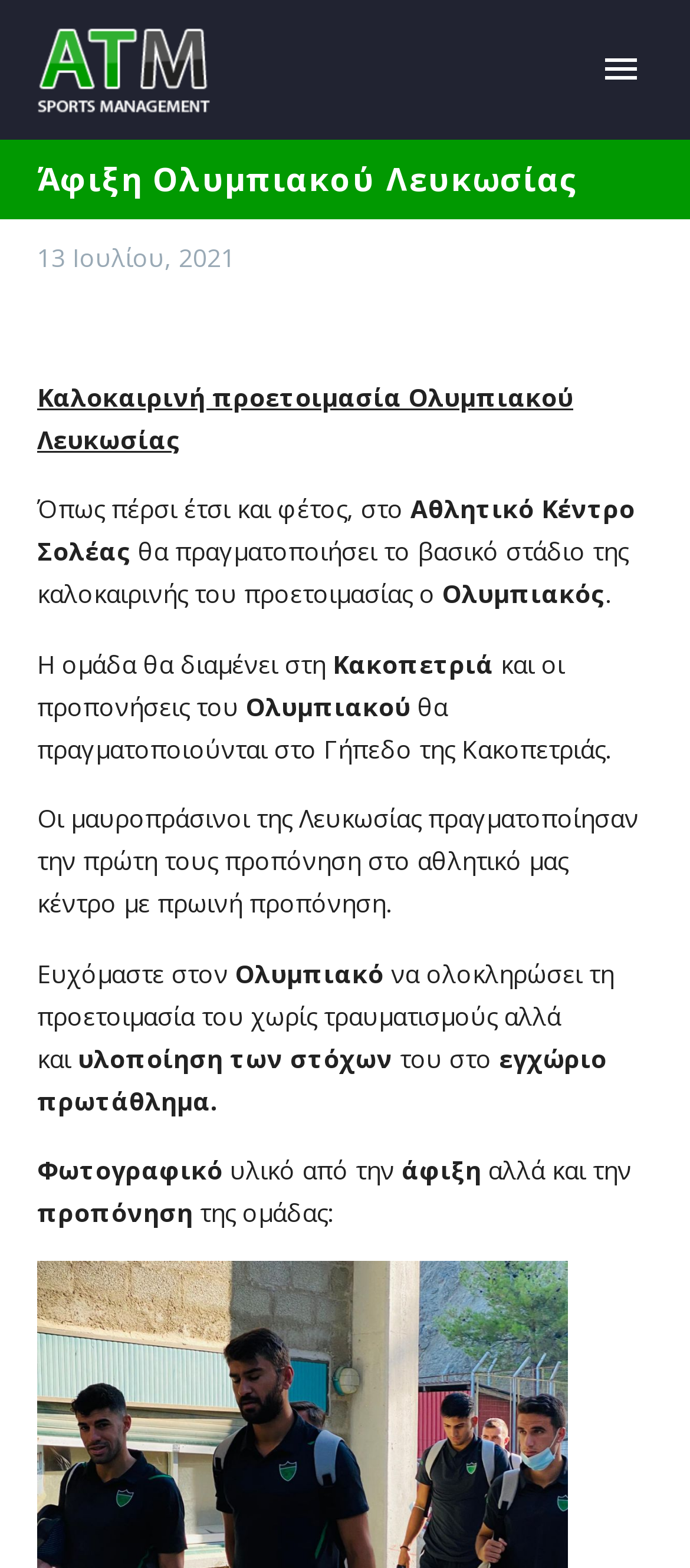Please find the bounding box coordinates of the element's region to be clicked to carry out this instruction: "View ΥΠΗΡΕΣΙΕΣ".

[0.056, 0.161, 0.944, 0.22]